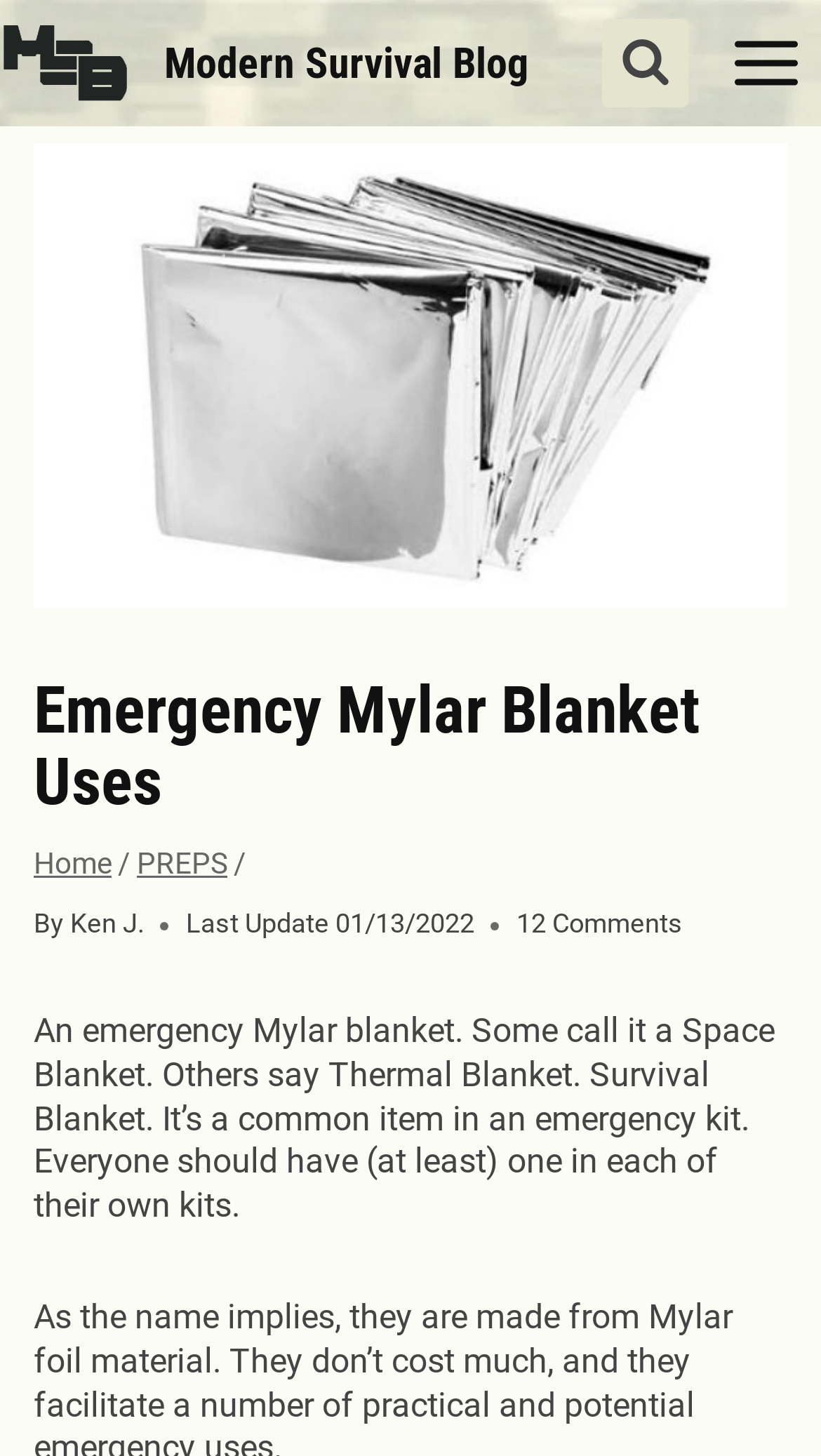How many comments are there on the article?
Answer with a single word or short phrase according to what you see in the image.

12